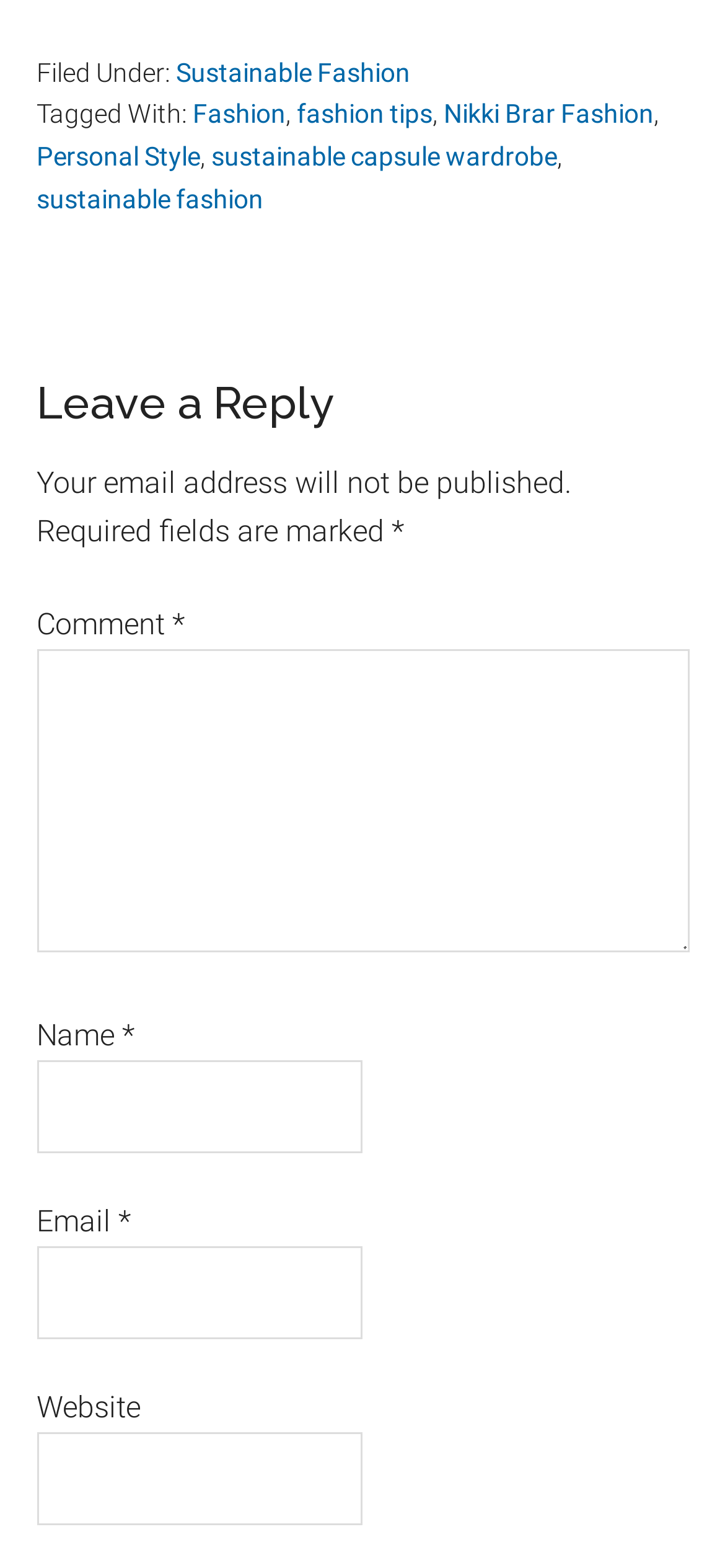Find the bounding box coordinates of the UI element according to this description: "Music".

None